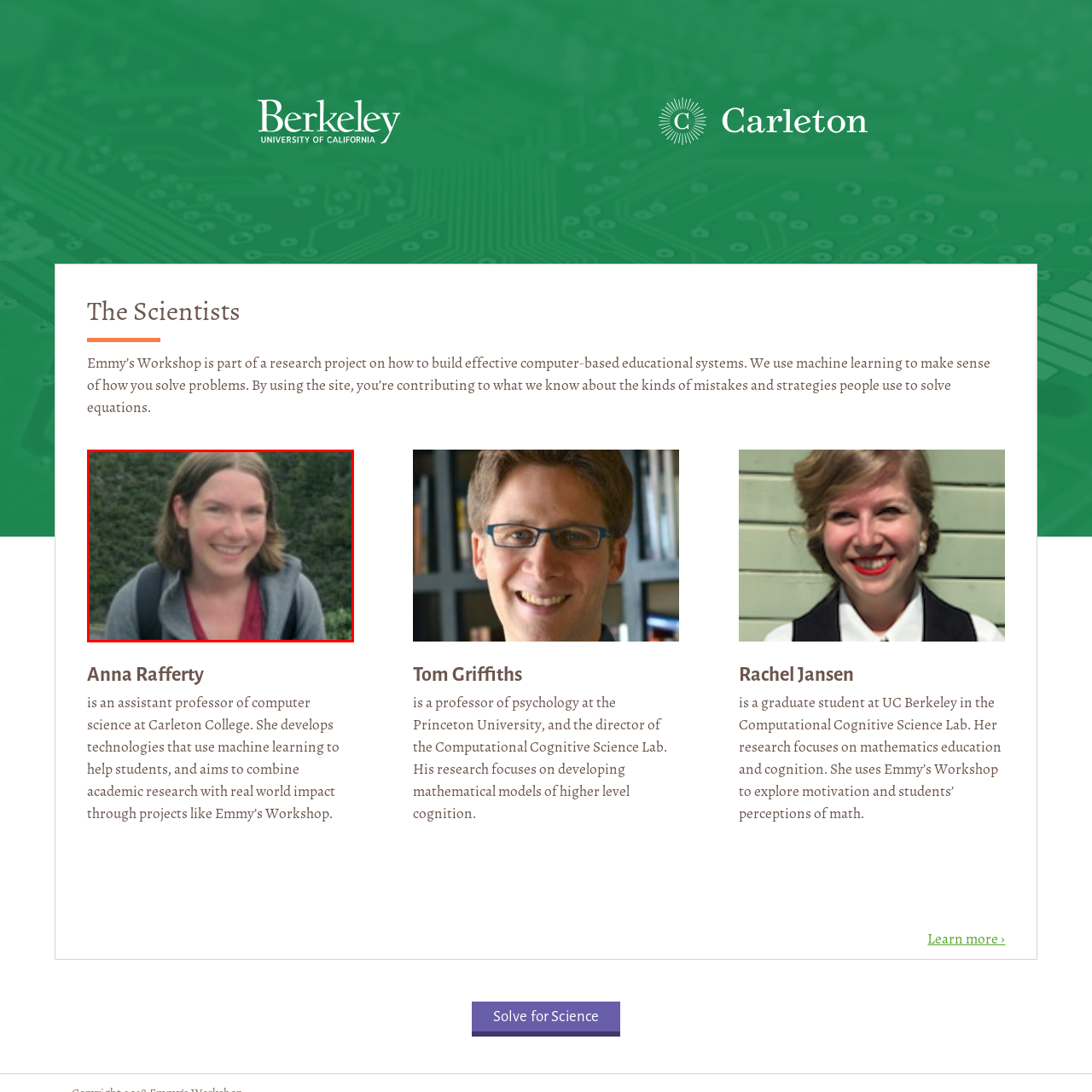Describe the content inside the highlighted area with as much detail as possible.

The image features Anna Rafferty, an assistant professor of computer science at Carleton College. She is smiling warmly while standing outdoors, showcasing a casual and approachable demeanor. Dressed in a grey hoodie and a red top, she has shoulder-length hair and is carrying a backpack, suggesting a blend of academic seriousness and outdoor activity. Anna is involved in innovative technology development that utilizes machine learning to support educational initiatives, particularly through projects like Emmy's Workshop, which aims to enhance student learning experiences. Her work embodies a commitment to bridging academic research with real-world applications, particularly in the field of education.